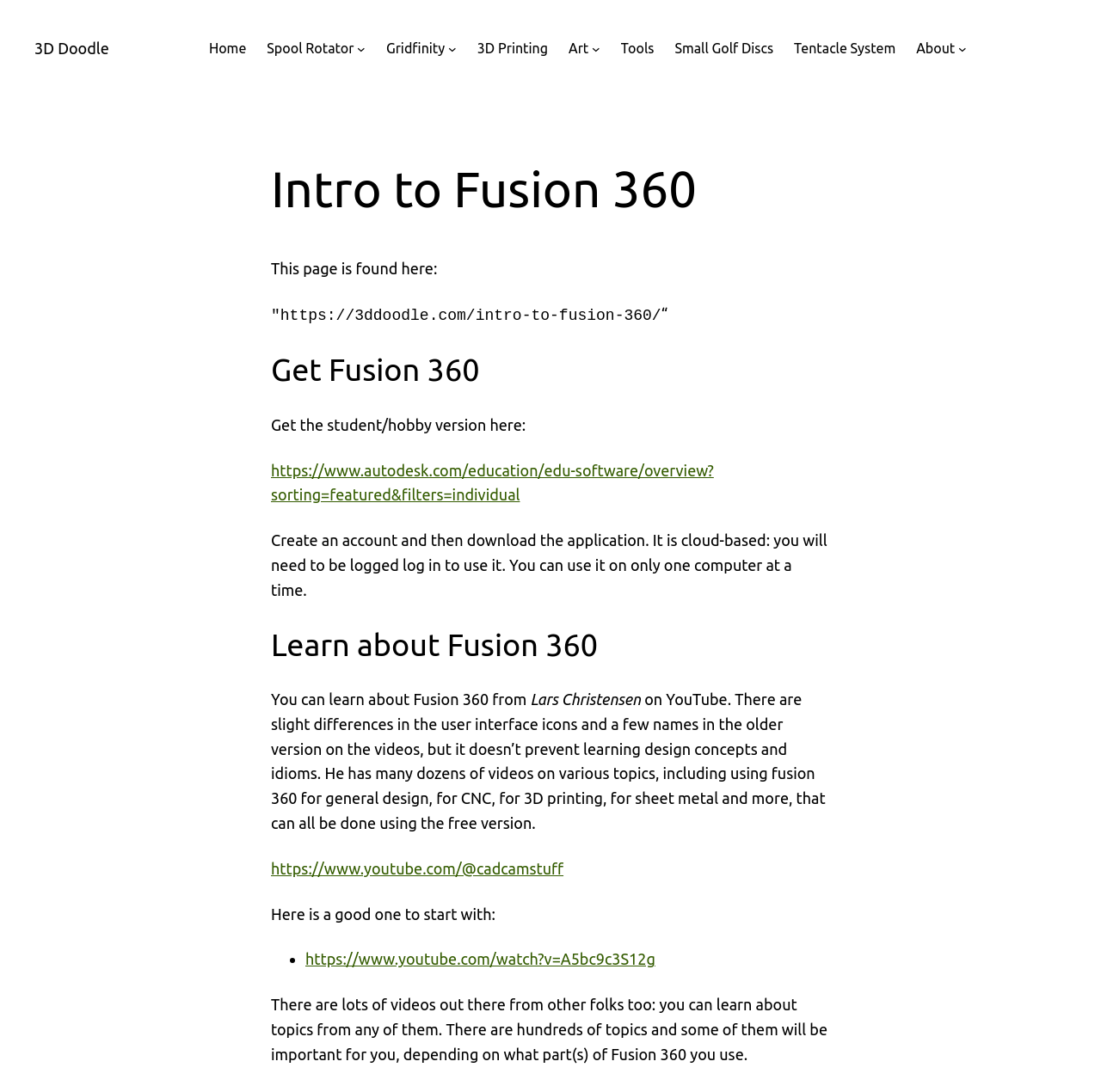Identify the bounding box coordinates for the UI element described by the following text: "Small Golf Discs". Provide the coordinates as four float numbers between 0 and 1, in the format [left, top, right, bottom].

[0.613, 0.034, 0.702, 0.054]